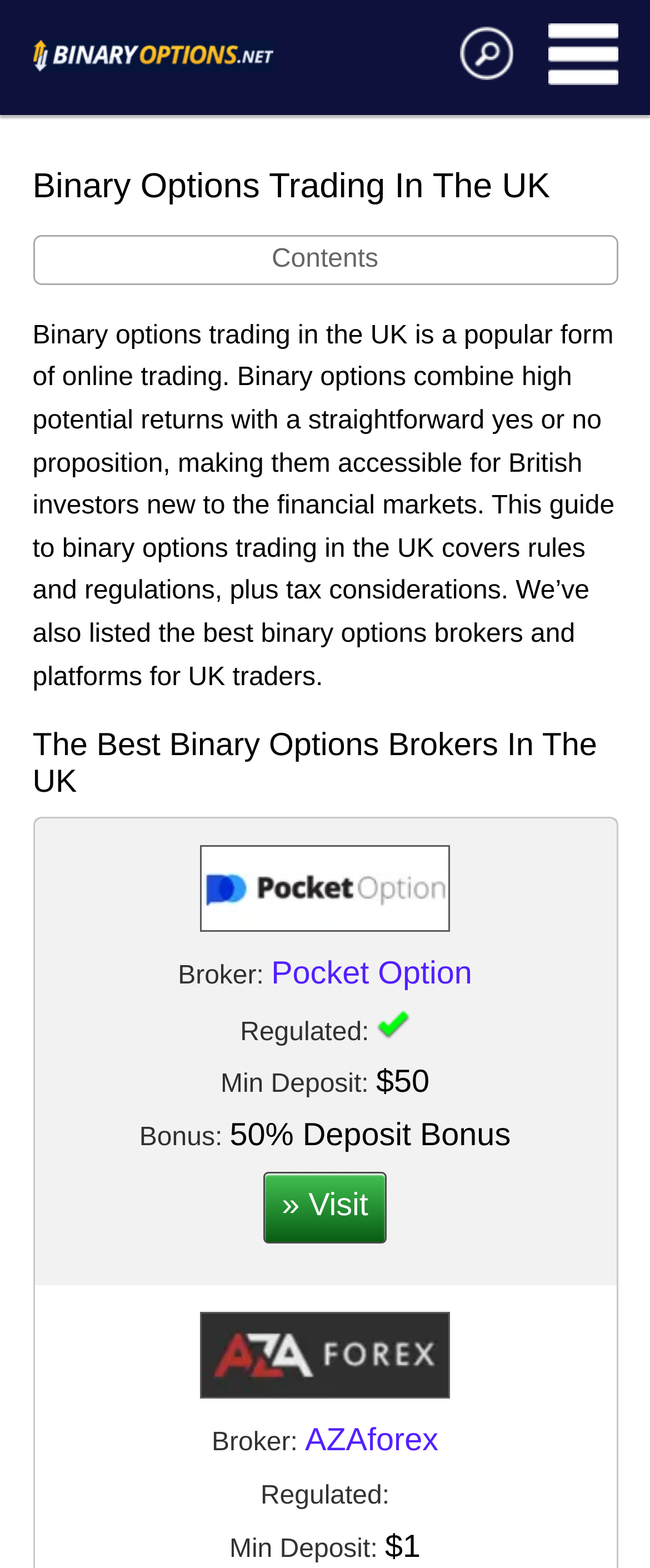Predict the bounding box for the UI component with the following description: "Equipo Wix".

None